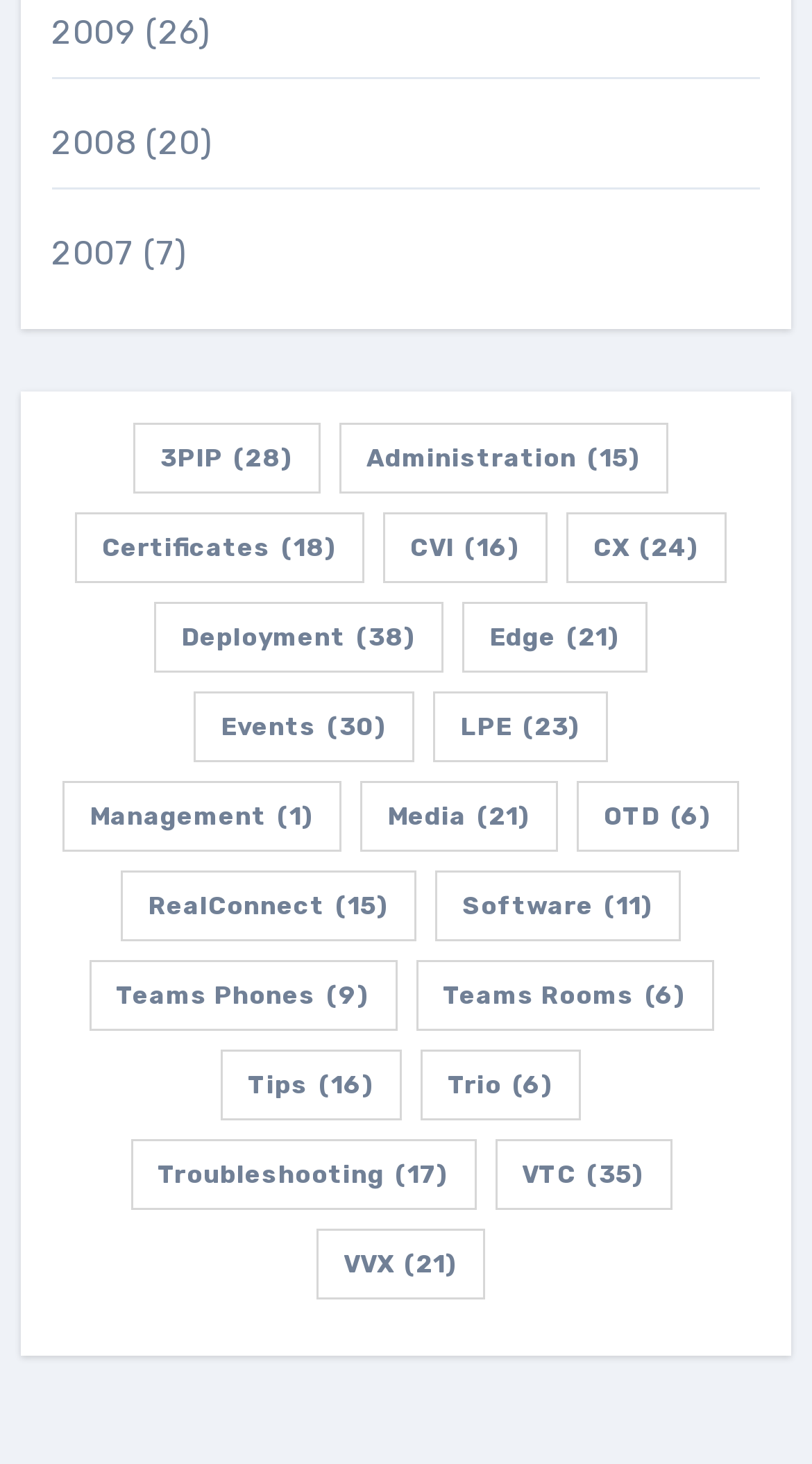Calculate the bounding box coordinates for the UI element based on the following description: "Teams Phones (9)". Ensure the coordinates are four float numbers between 0 and 1, i.e., [left, top, right, bottom].

[0.109, 0.656, 0.488, 0.705]